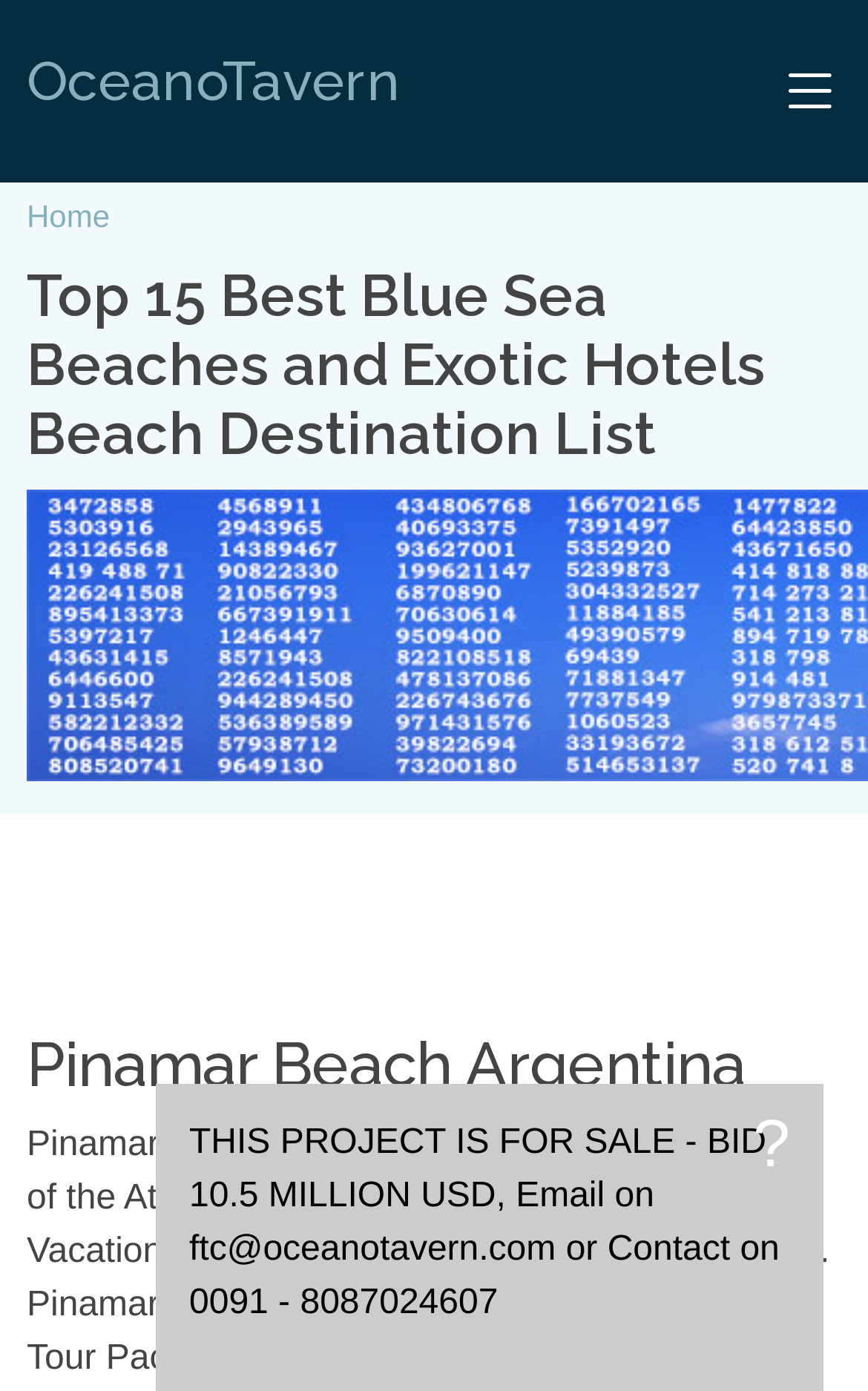Detail the webpage's structure and highlights in your description.

The webpage is about Pinamar Beach, a popular holiday destination in Argentina. At the top, there is a heading "OceanoTavern" which is also a link, situated near the top-left corner of the page. Next to it, there is another link "Home". Below these links, there is a longer heading that lists the "Top 15 Best Blue Sea Beaches and Exotic Hotels Beach Destination List". 

Further down, there is a prominent heading "Pinamar Beach Argentina" which occupies a significant portion of the page, spanning from the top-left to the bottom-right. 

On the right side of the page, near the bottom, there is a small static text "?" and below it, a longer text block that appears to be an advertisement or a notice, stating that a project is for sale and providing contact information.